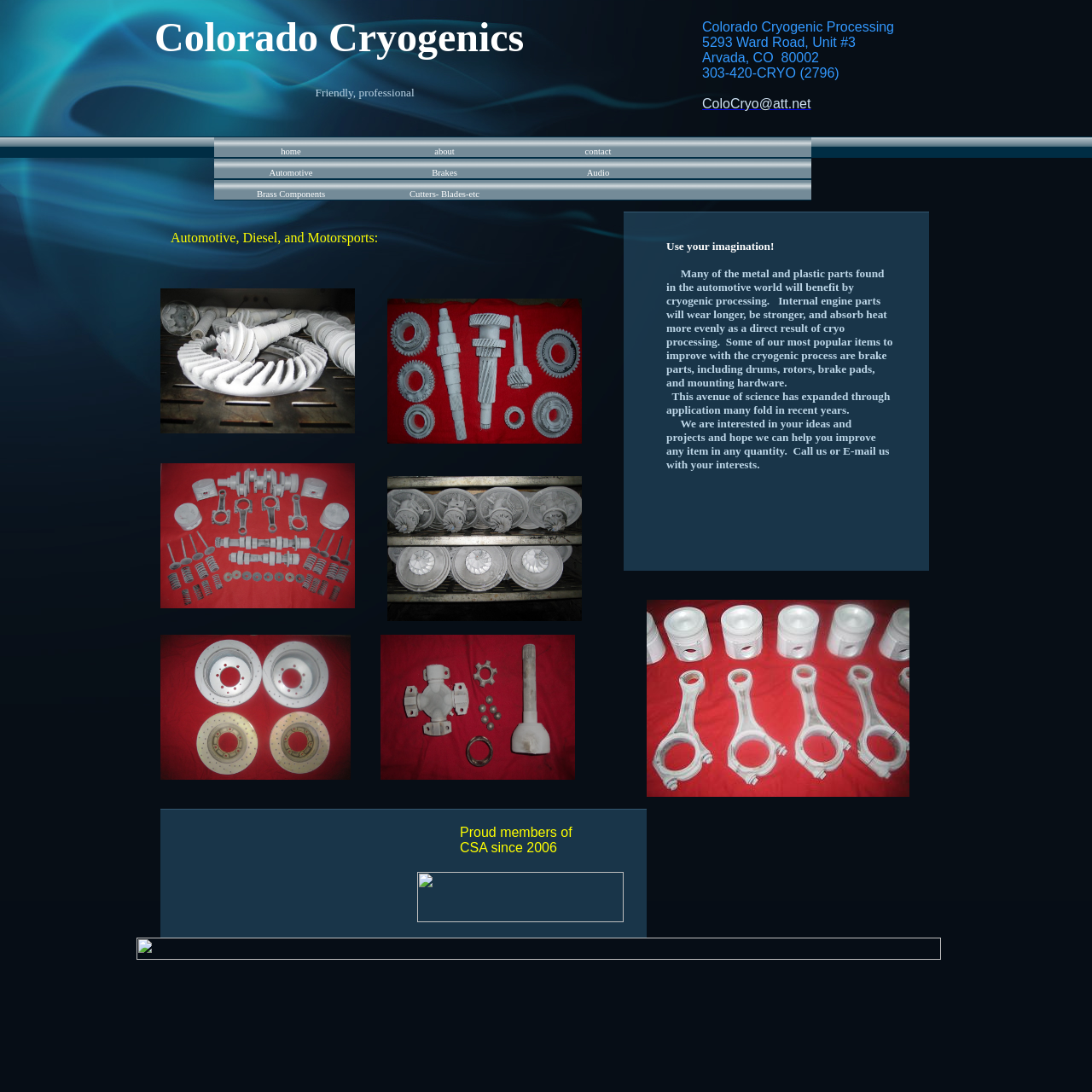What services does the company provide?
Look at the screenshot and give a one-word or phrase answer.

Cryogenic processing